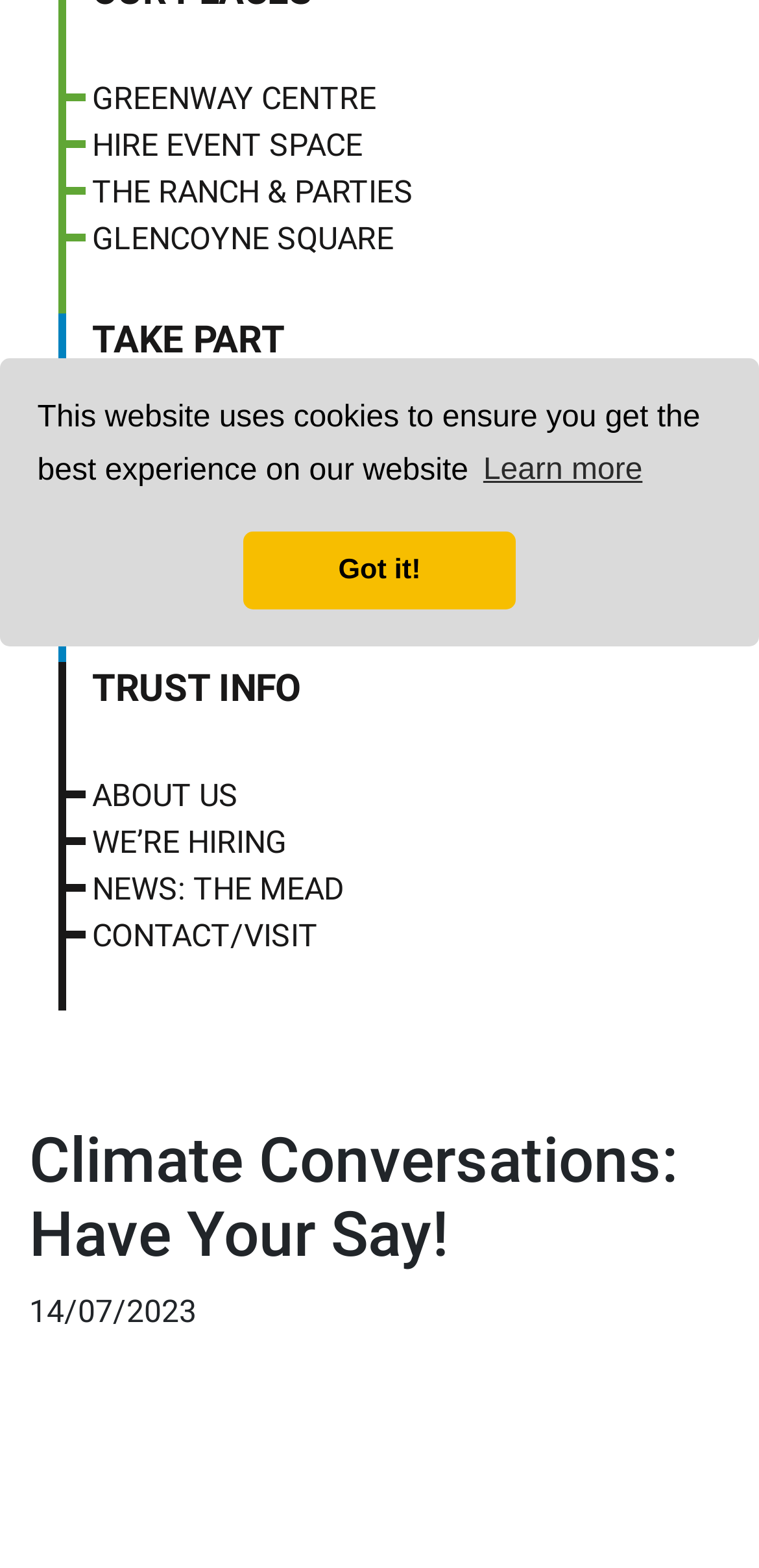Given the webpage screenshot, identify the bounding box of the UI element that matches this description: "We’re Hiring".

[0.087, 0.522, 0.903, 0.552]